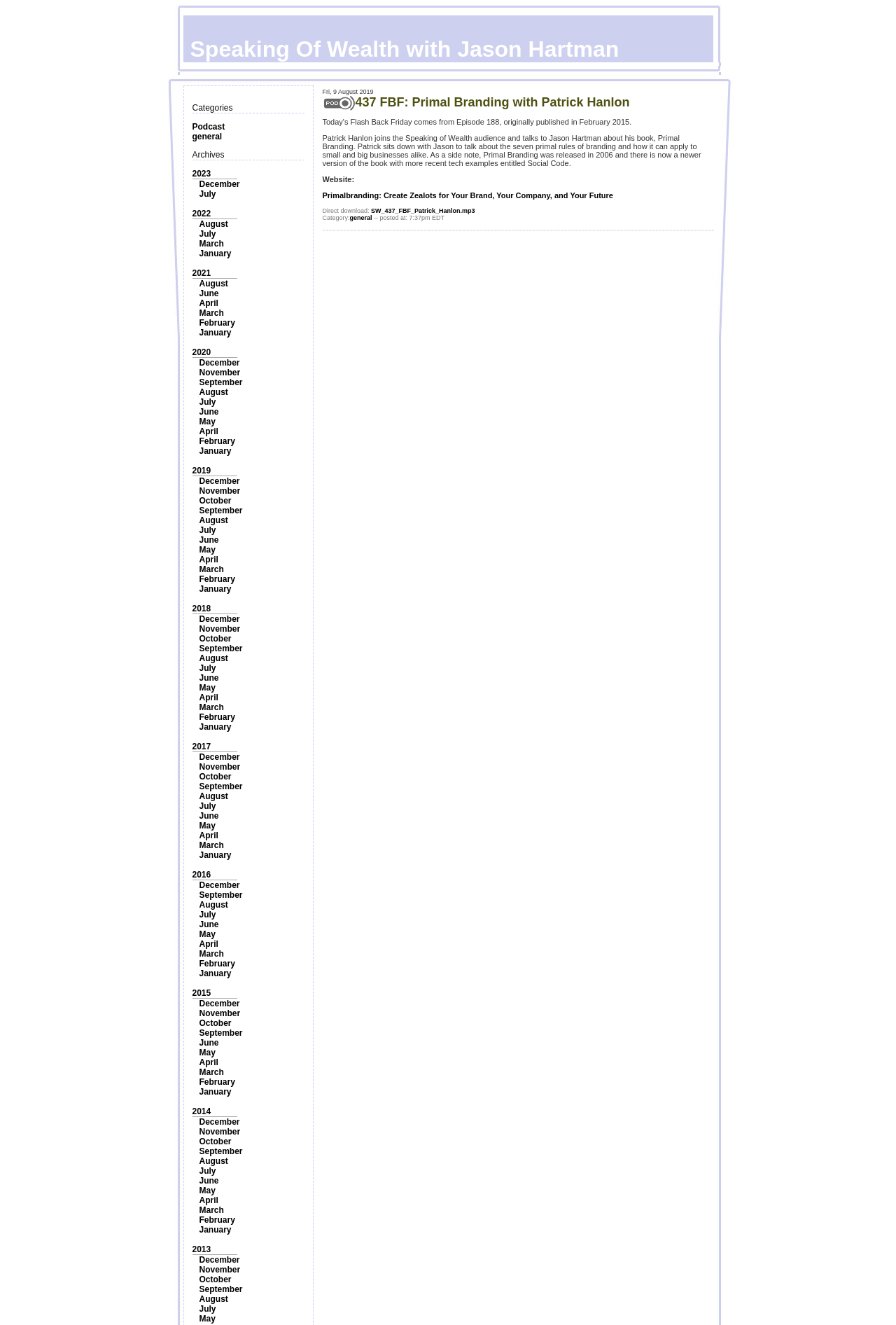Please identify the bounding box coordinates of the element I need to click to follow this instruction: "Go to December 2023".

[0.222, 0.135, 0.268, 0.143]